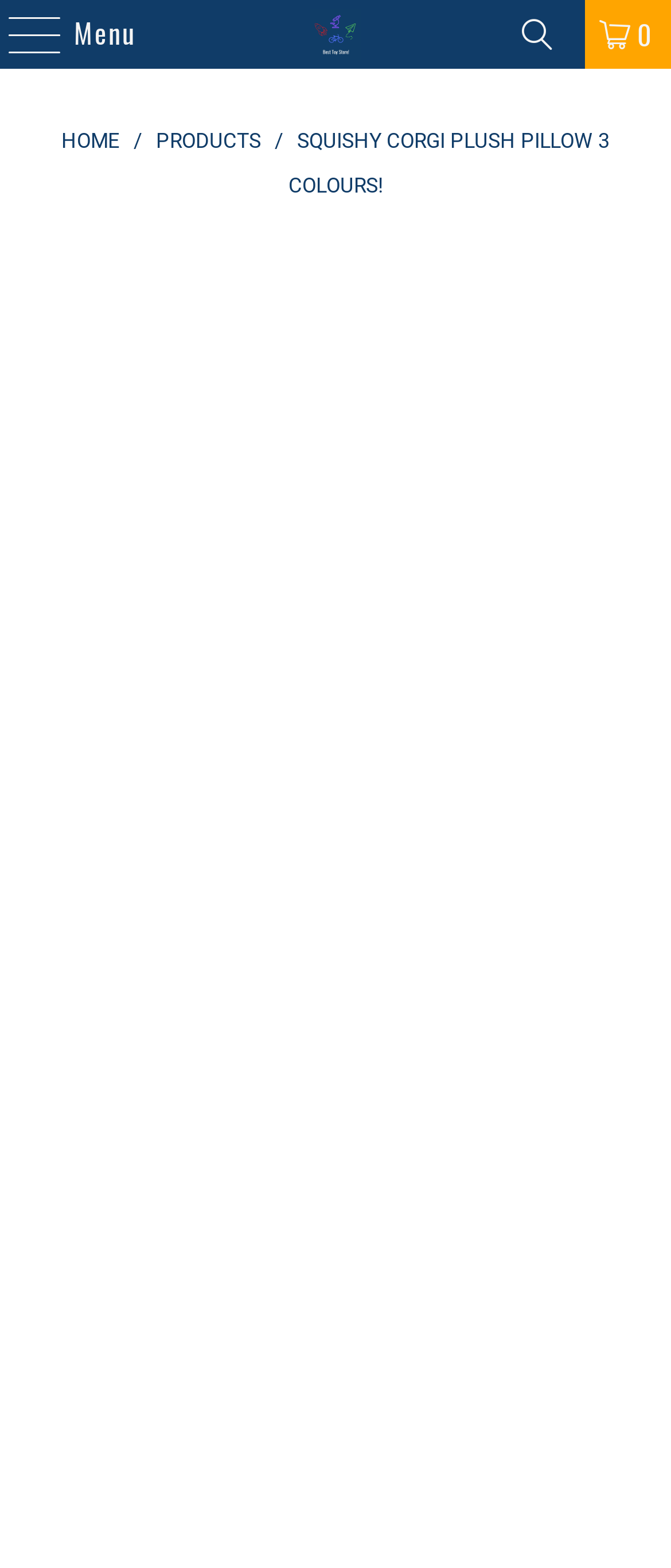Find and generate the main title of the webpage.

Squishy Corgi Plush Pillow 3 Colours!